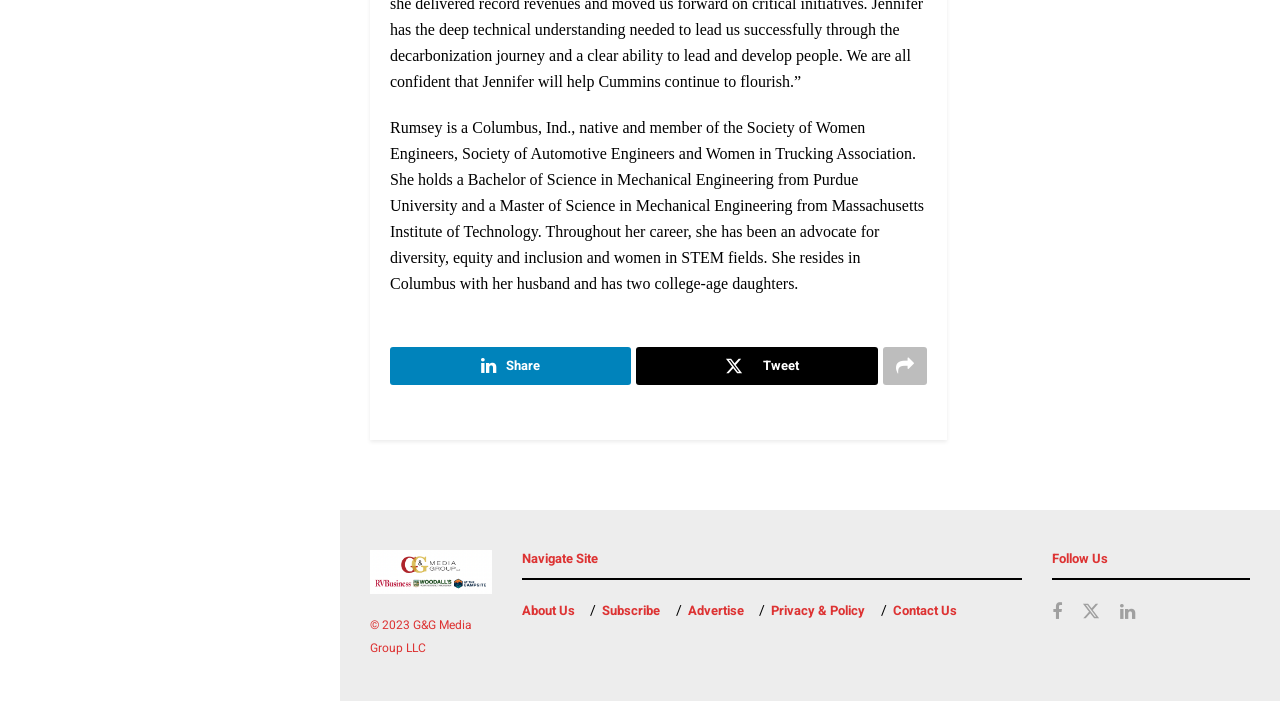Determine the bounding box coordinates (top-left x, top-left y, bottom-right x, bottom-right y) of the UI element described in the following text: Subscribe

[0.471, 0.858, 0.516, 0.885]